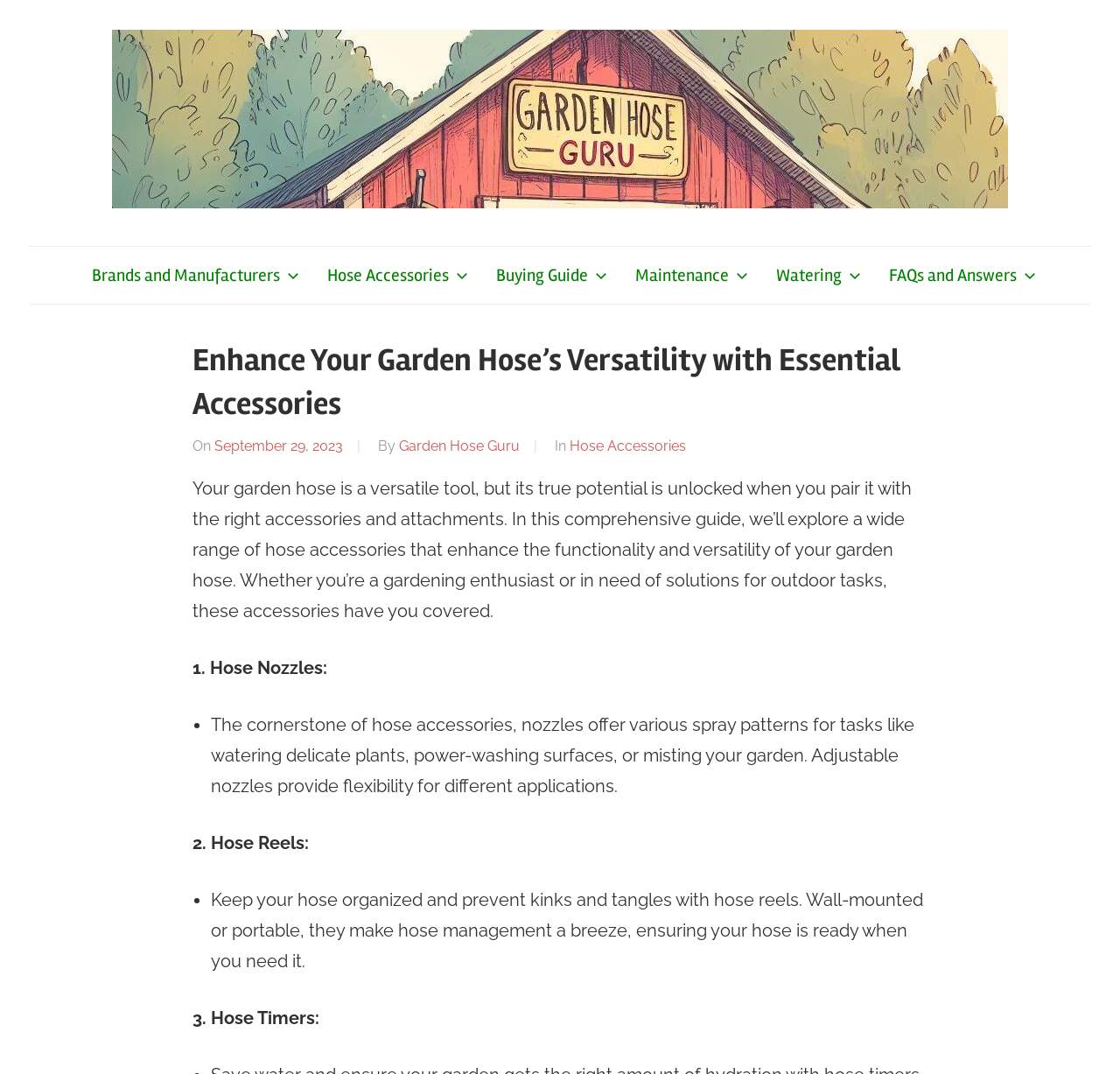What is the purpose of hose nozzles?
Using the image, answer in one word or phrase.

Offer various spray patterns